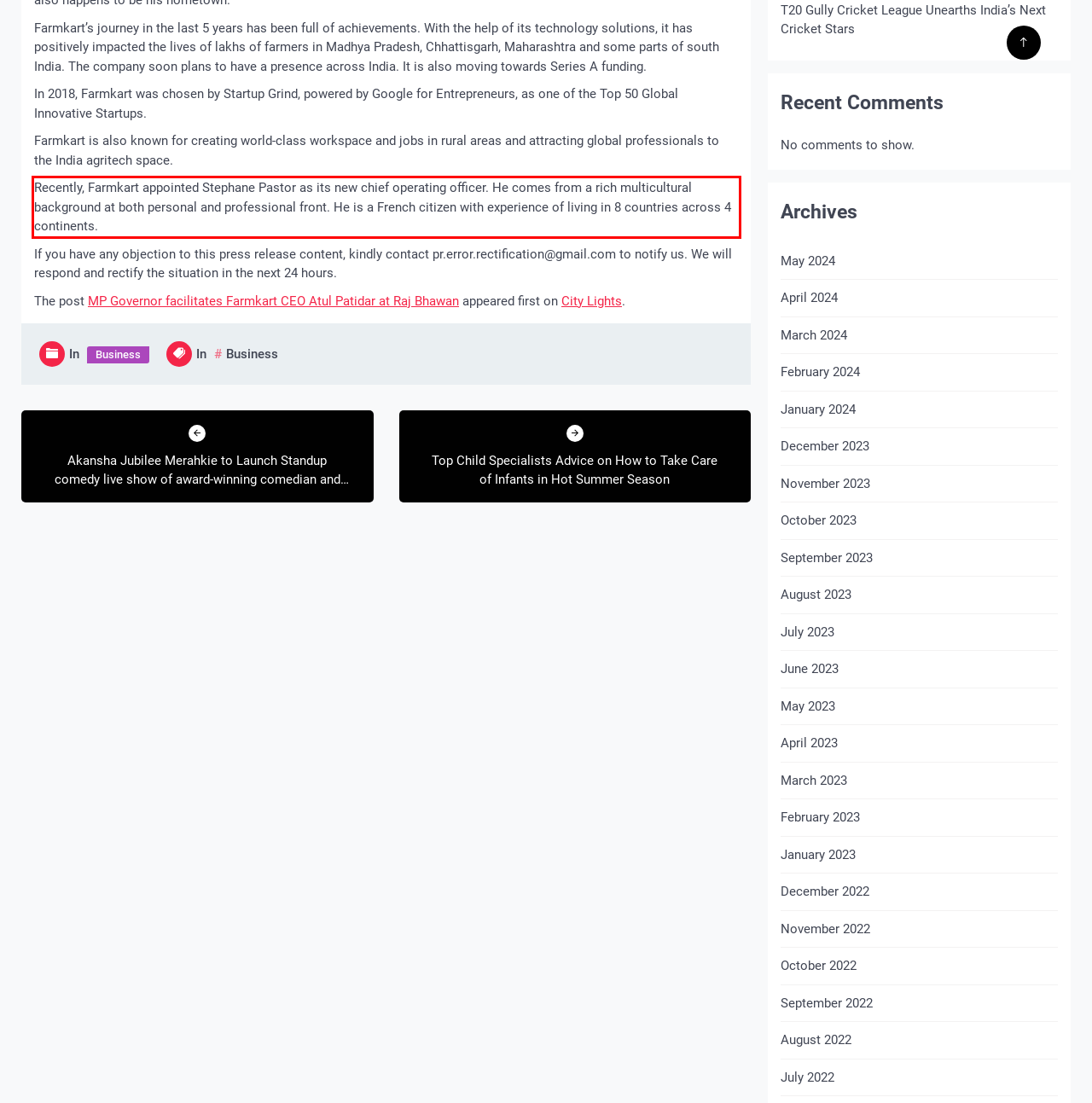Perform OCR on the text inside the red-bordered box in the provided screenshot and output the content.

Recently, Farmkart appointed Stephane Pastor as its new chief operating officer. He comes from a rich multicultural background at both personal and professional front. He is a French citizen with experience of living in 8 countries across 4 continents.